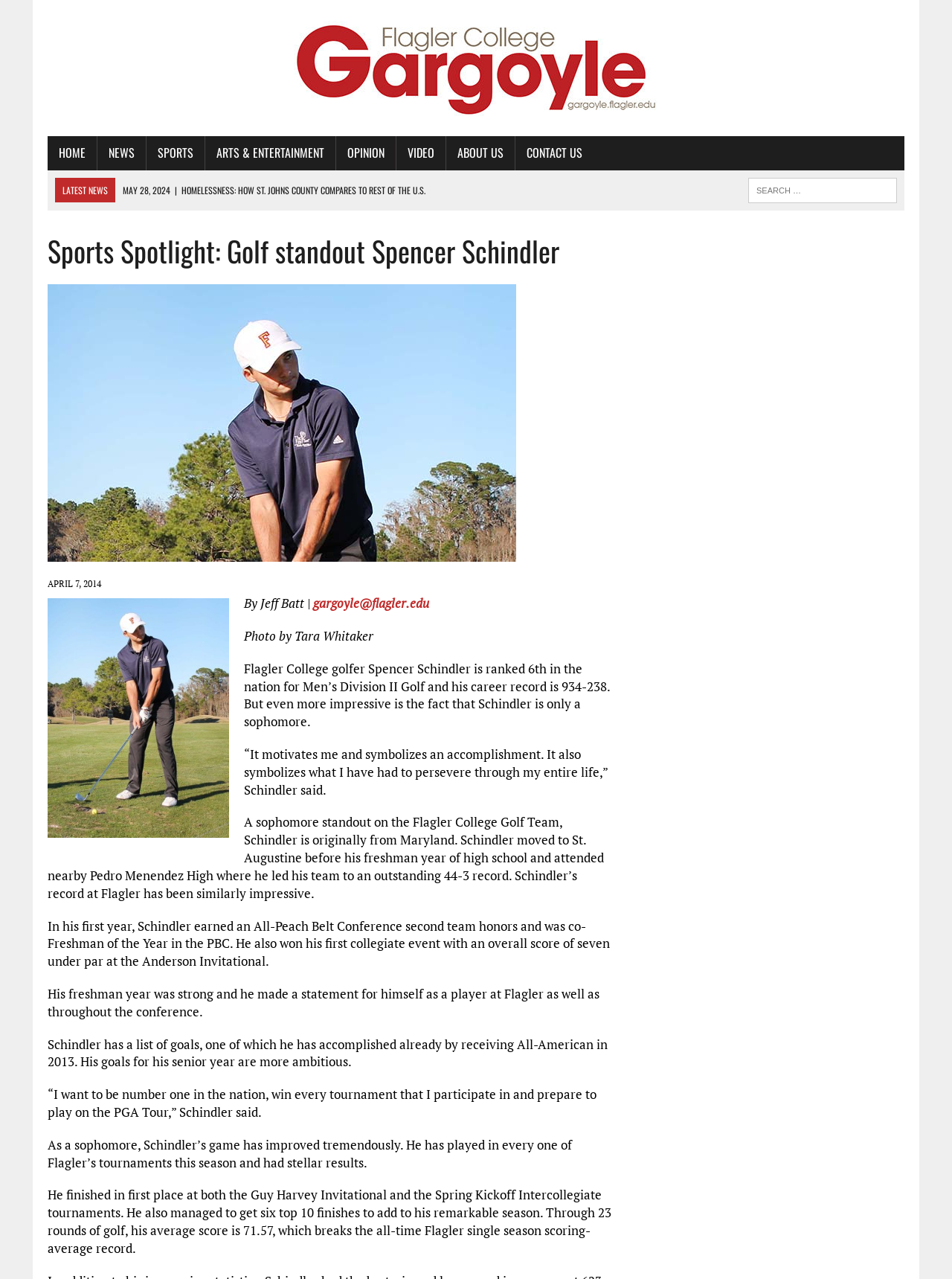Create a detailed narrative describing the layout and content of the webpage.

The webpage is a news article from The Flagler College Gargoyle, featuring a sports spotlight on golf standout Spencer Schindler. At the top of the page, there is a navigation menu with links to different sections of the website, including HOME, NEWS, SPORTS, ARTS & ENTERTAINMENT, OPINION, VIDEO, and ABOUT US. Below the navigation menu, there is a section titled "LATEST NEWS" with links to several news articles.

The main article is about Spencer Schindler, a sophomore golfer at Flagler College who is ranked 6th in the nation for Men's Division II Golf. The article includes a photo of Schindler and provides details about his career record, accomplishments, and goals. The text is divided into several paragraphs, with quotes from Schindler himself.

To the right of the article, there is a search bar with a search box and a button. Above the search bar, there is a complementary section with no visible content. At the bottom of the page, there are no visible elements.

The layout of the page is organized, with clear headings and concise text. The navigation menu is easily accessible at the top of the page, and the main article is the central focus of the page.